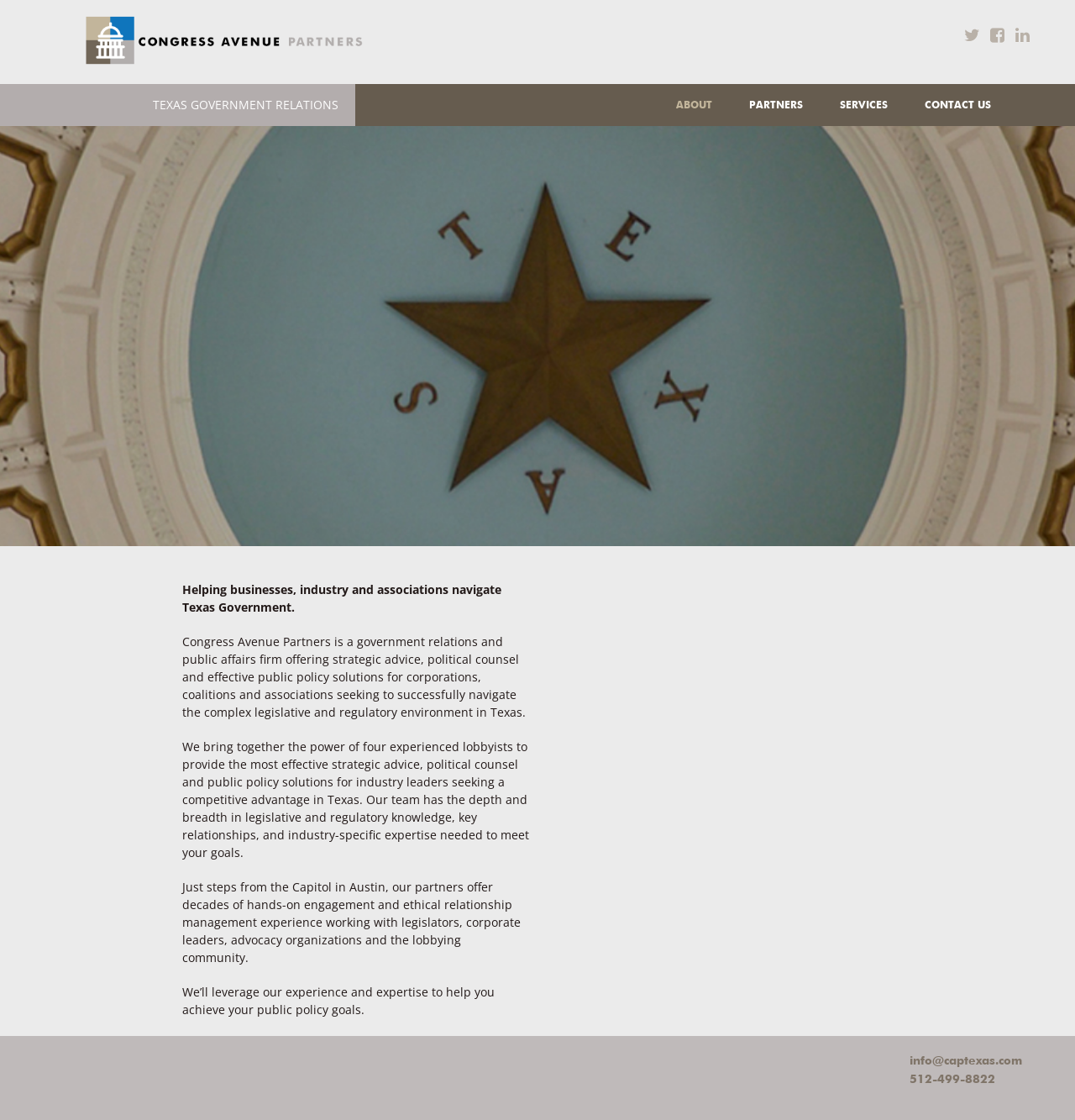How can I contact the firm?
Answer the question with a single word or phrase, referring to the image.

info@captexas.com or 512-499-8822